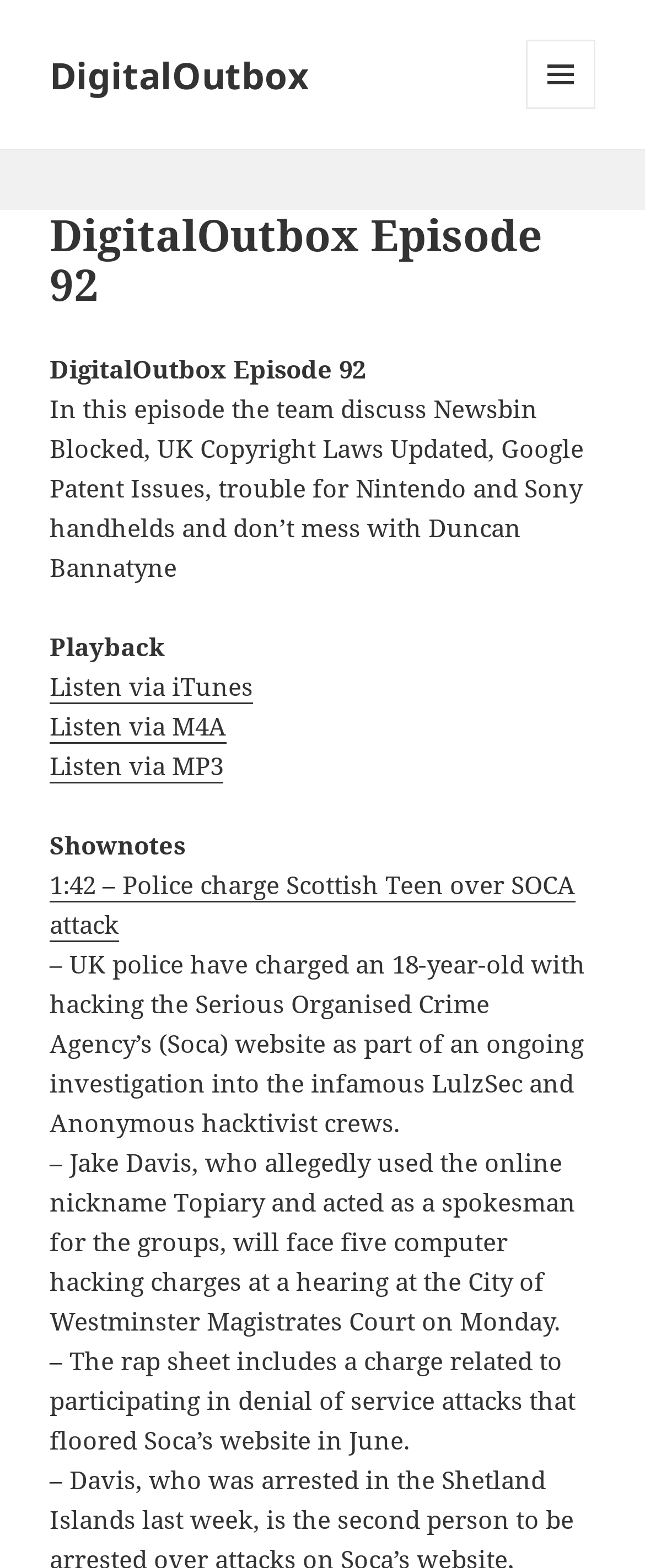Carefully observe the image and respond to the question with a detailed answer:
What are the three options to listen to the podcast?

The three options to listen to the podcast are listed below the 'Playback' text, which are 'Listen via iTunes', 'Listen via M4A', and 'Listen via MP3'.